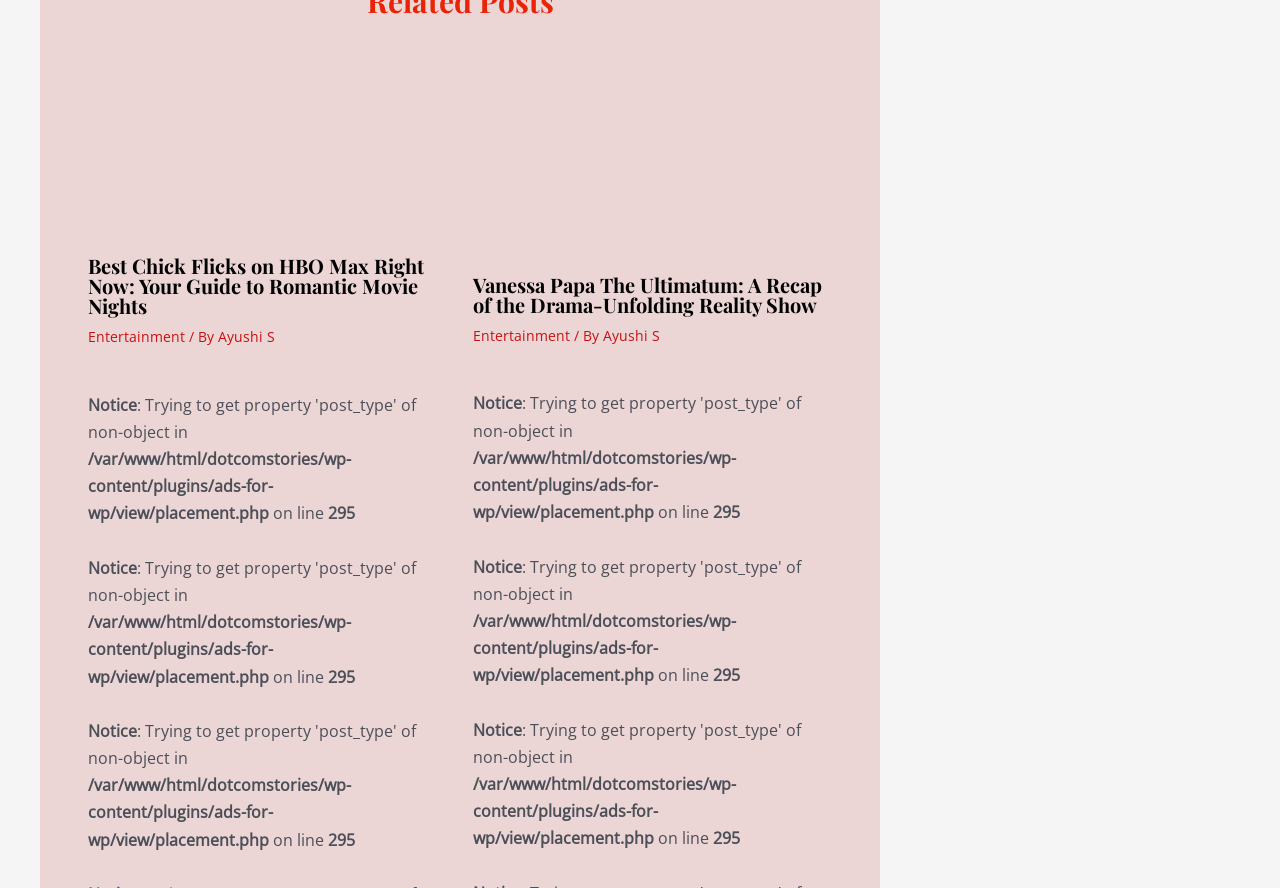Provide the bounding box for the UI element matching this description: "Entertainment".

[0.069, 0.368, 0.145, 0.39]